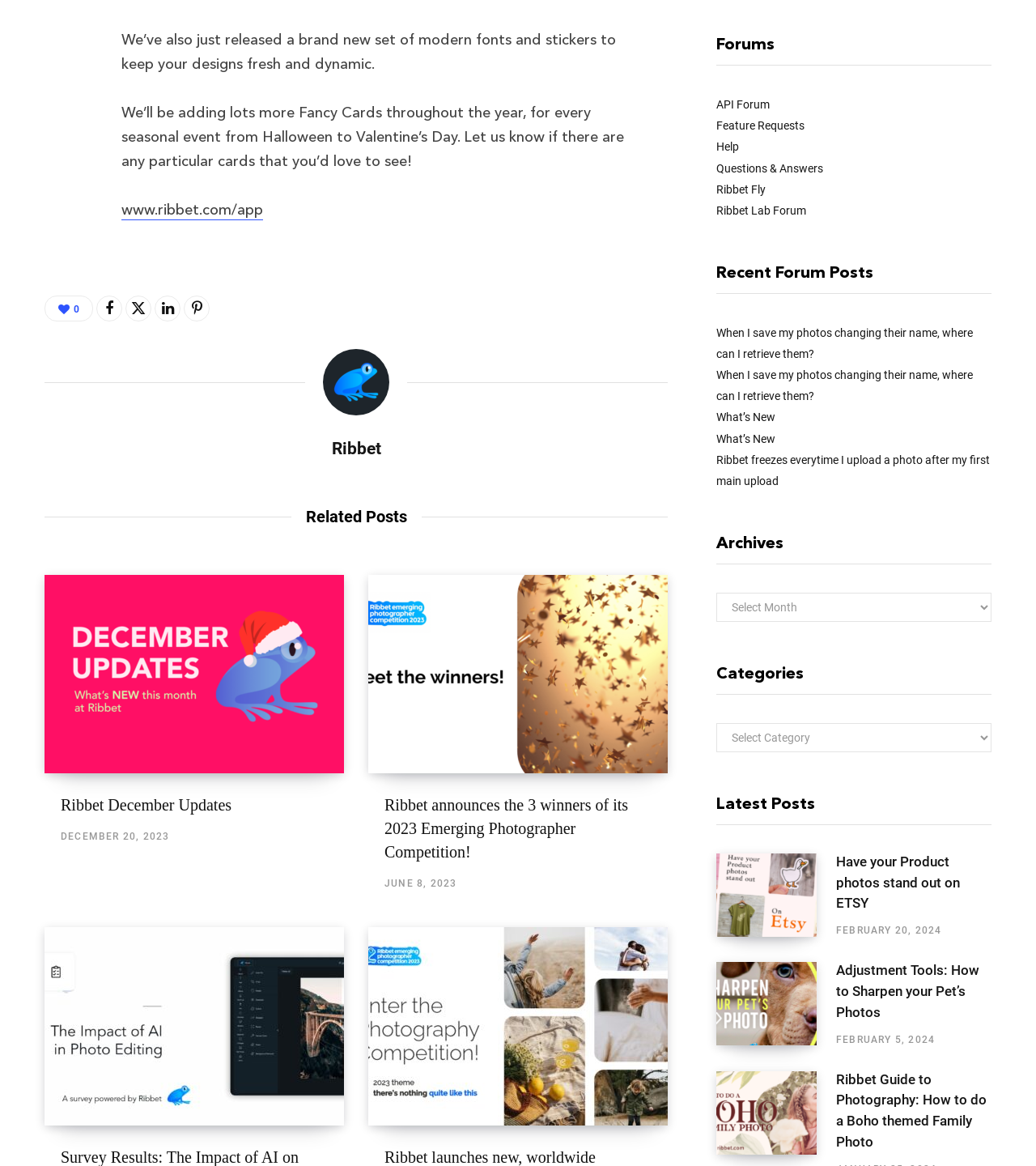What is the website about?
Please provide a single word or phrase as your answer based on the screenshot.

Photo editing